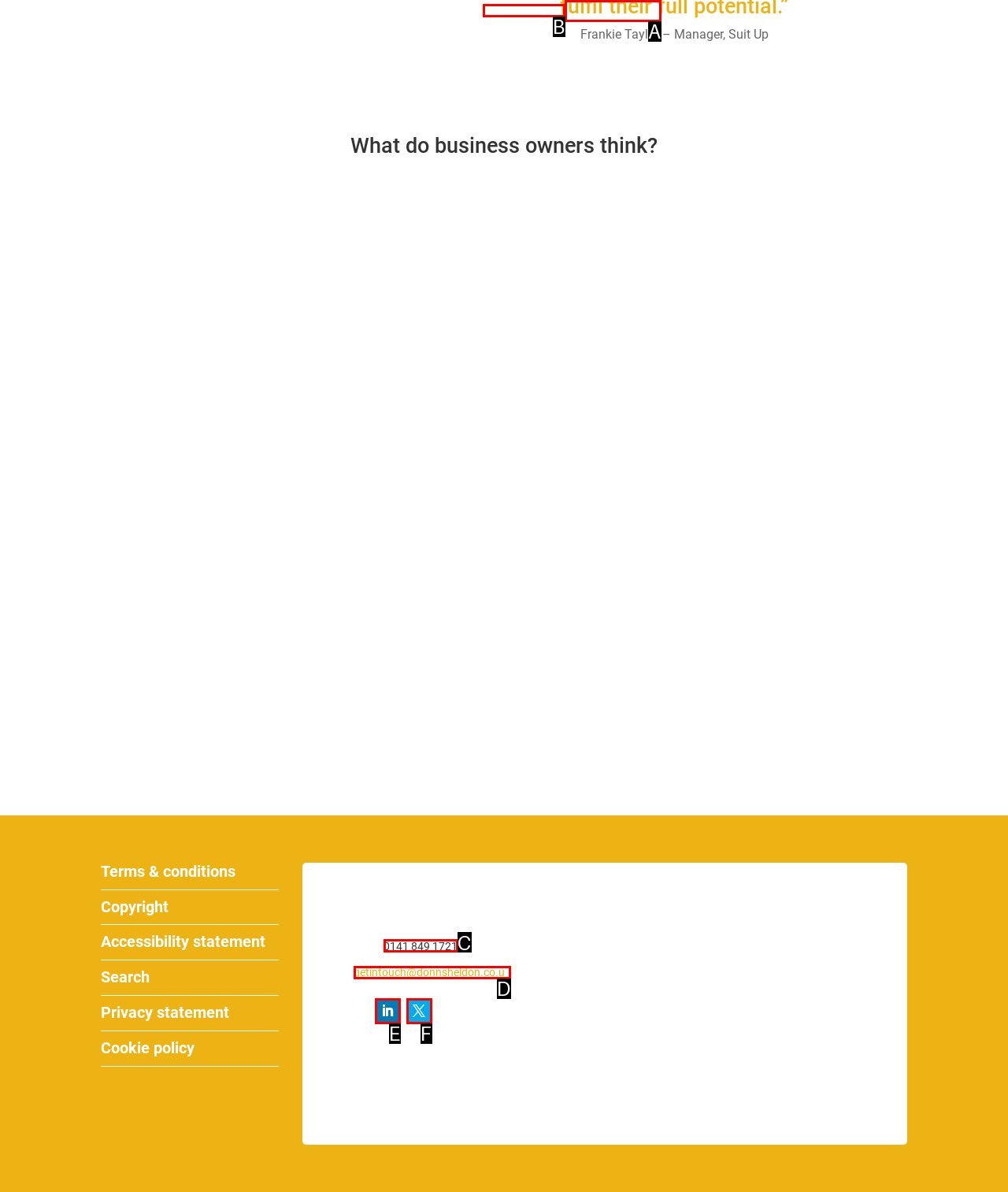Choose the letter that best represents the description: parent_node: 검색 name="s". Provide the letter as your response.

None